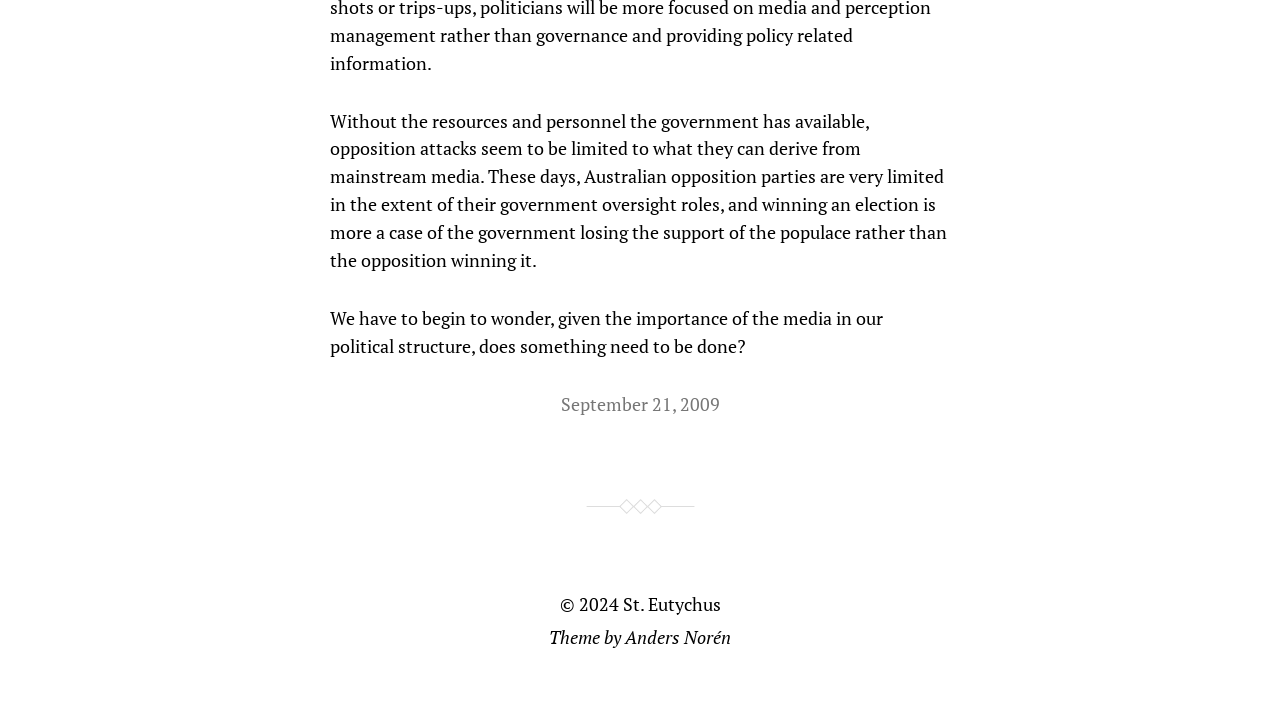Provide a short answer using a single word or phrase for the following question: 
What is the date mentioned in the article?

September 21, 2009